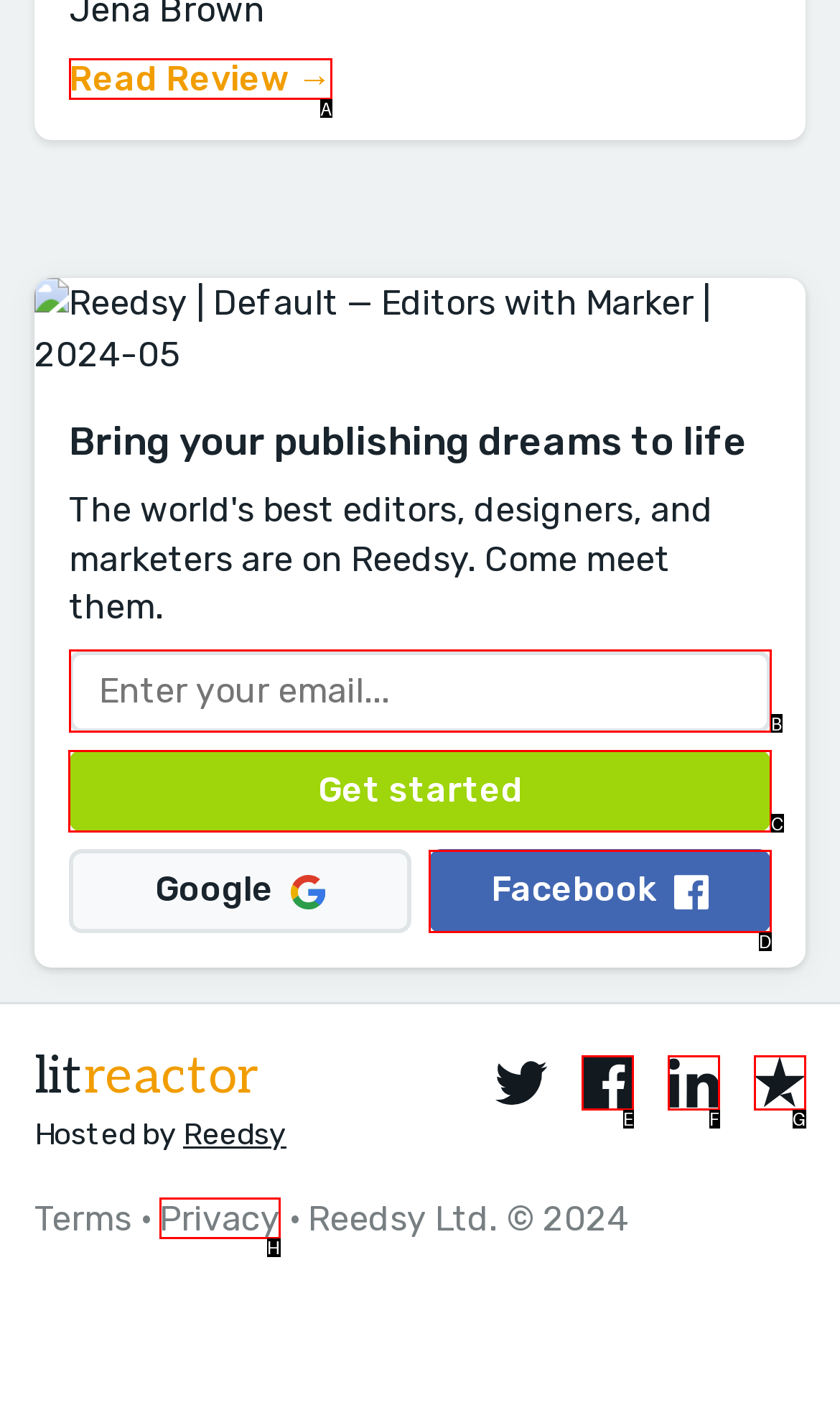Determine which option you need to click to execute the following task: Click the 'Get started' button. Provide your answer as a single letter.

C